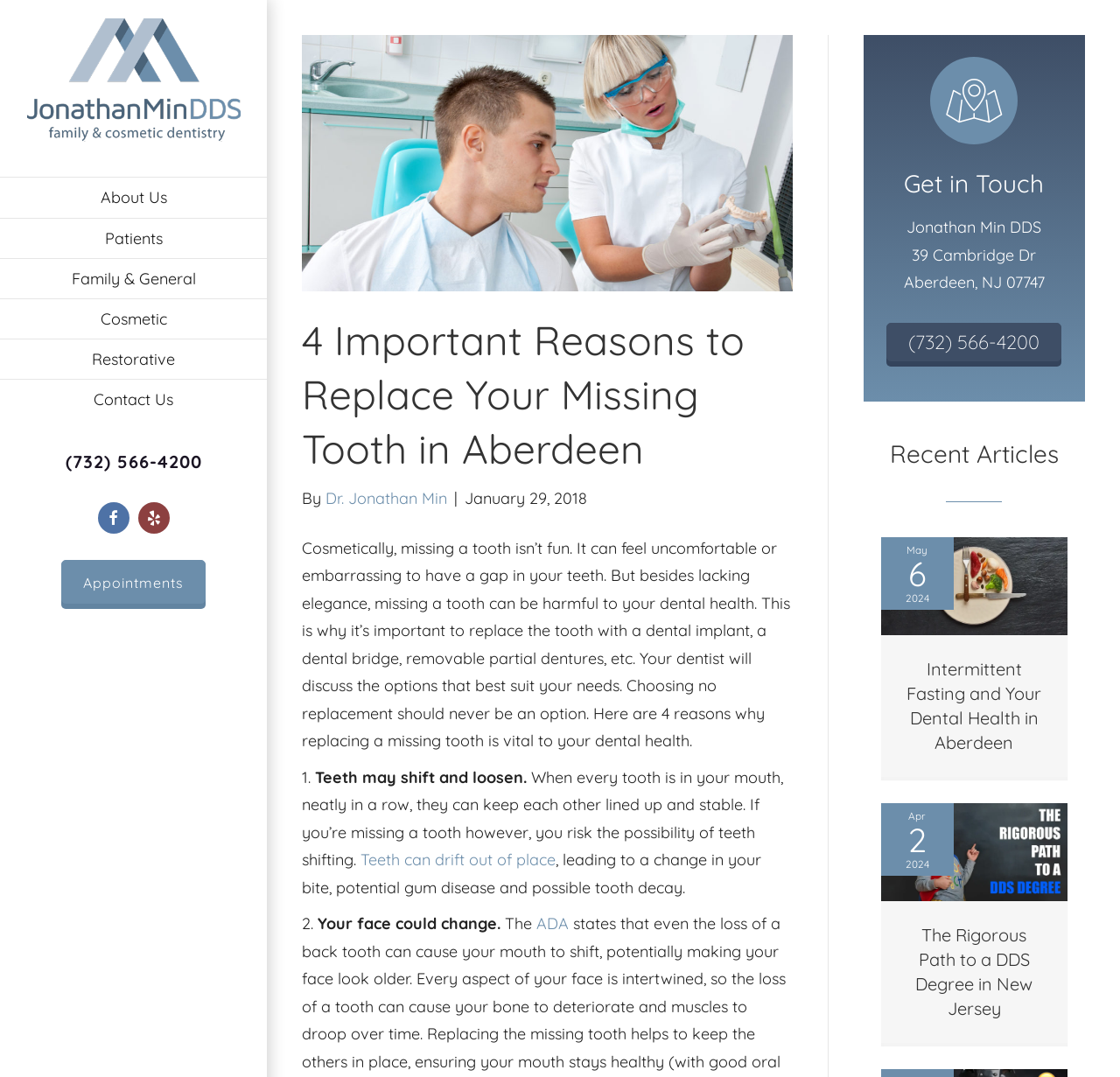Determine the bounding box coordinates of the UI element described by: "Appointments".

[0.055, 0.52, 0.184, 0.56]